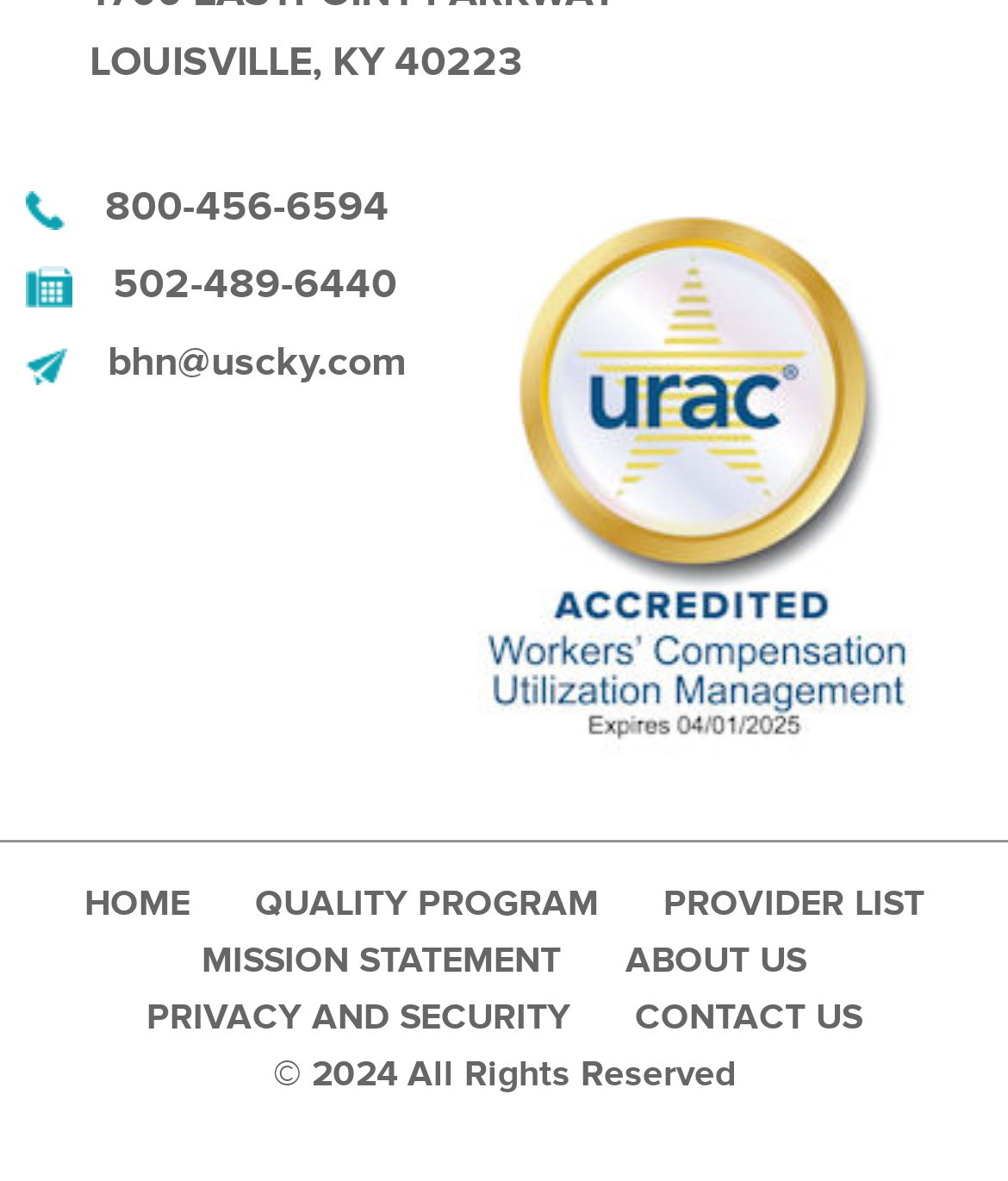What are the main sections of the website?
Please give a detailed and elaborate answer to the question based on the image.

I looked at the links on the webpage and found a series of links that appear to be the main sections of the website, including 'HOME', 'QUALITY PROGRAM', 'PROVIDER LIST', and others.